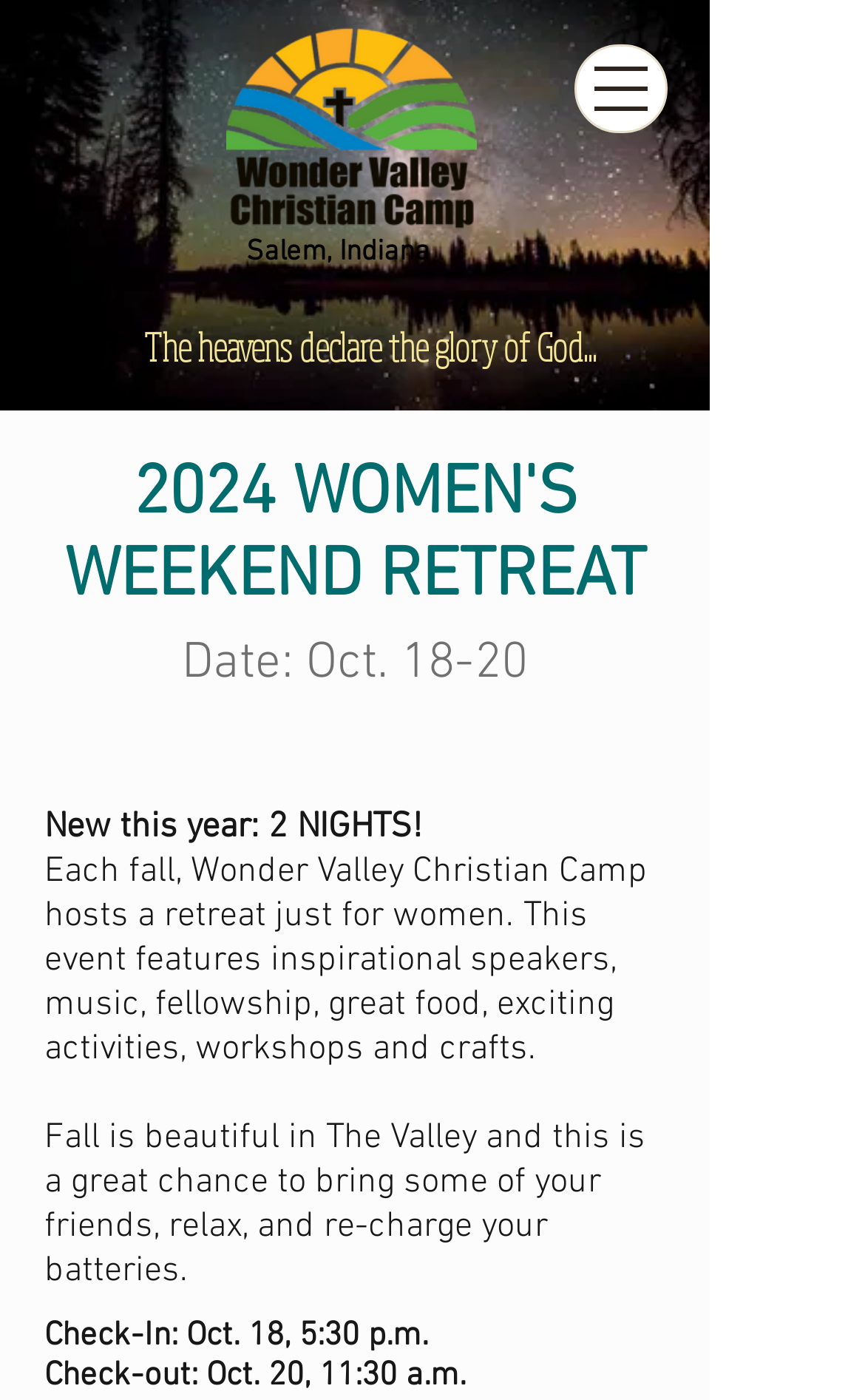Based on the visual content of the image, answer the question thoroughly: What activities will be available at the retreat?

I found the list of activities by looking at the static text element that describes the retreat, which mentions inspirational speakers, music, fellowship, great food, exciting activities, workshops and crafts, indicating that these activities will be available to participants.